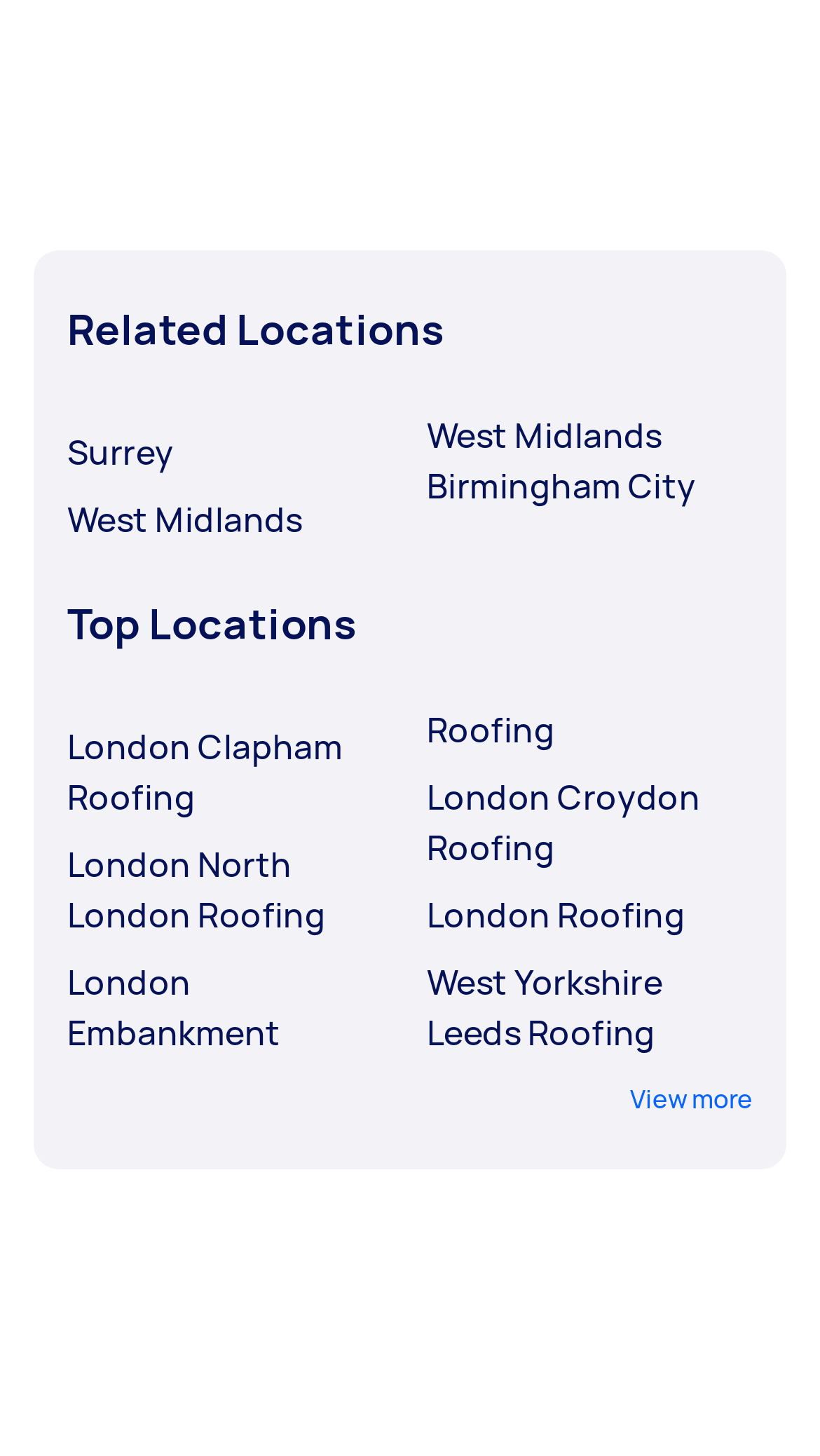Find the bounding box coordinates of the element to click in order to complete the given instruction: "Learn about West Yorkshire Leeds Roofing."

[0.521, 0.657, 0.918, 0.727]